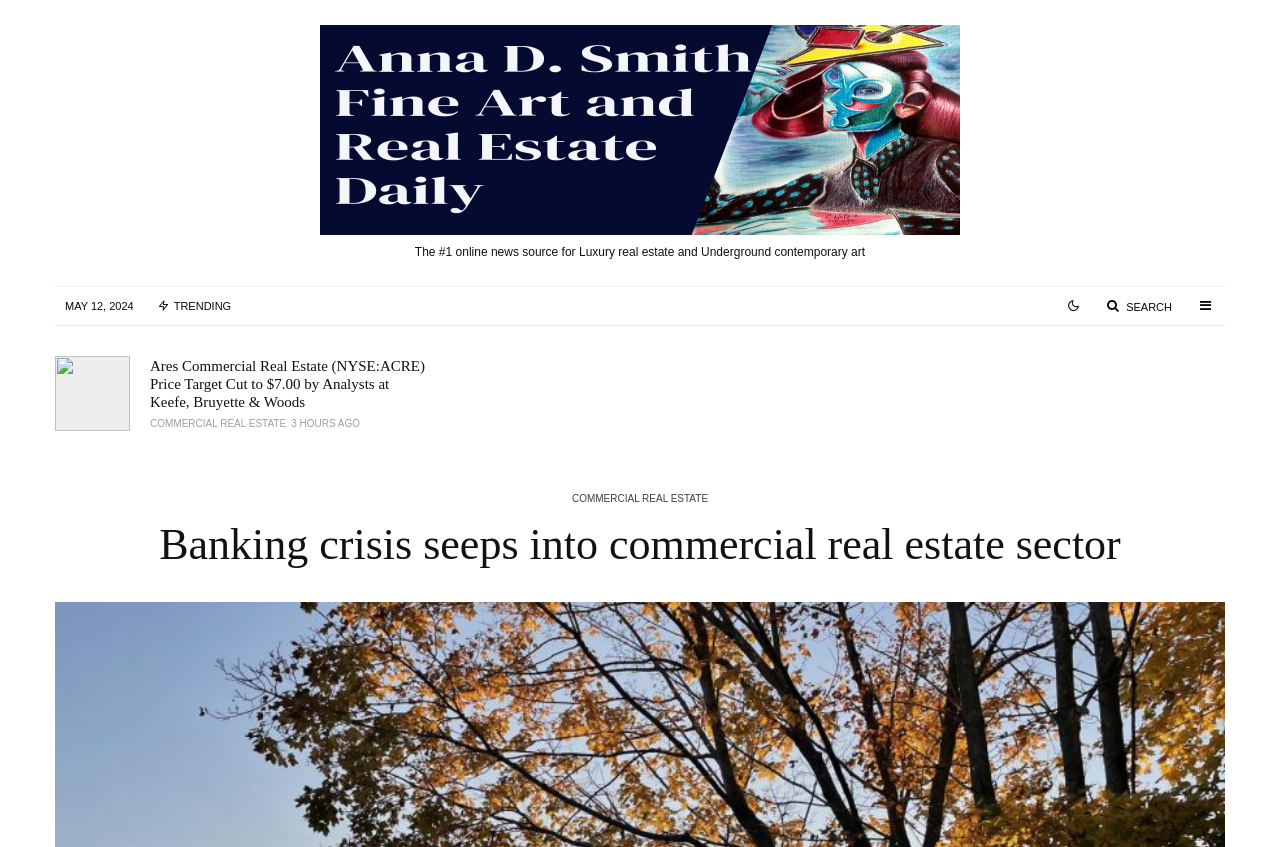Use the information in the screenshot to answer the question comprehensively: What is the topic of the first article?

I looked at the first article element [484] and found the heading element [948] inside it, which contains the text 'Ares Commercial Real Estate (NYSE:ACRE) Price Target Cut to $7.00 by Analysts at Keefe, Bruyette & Woods'.